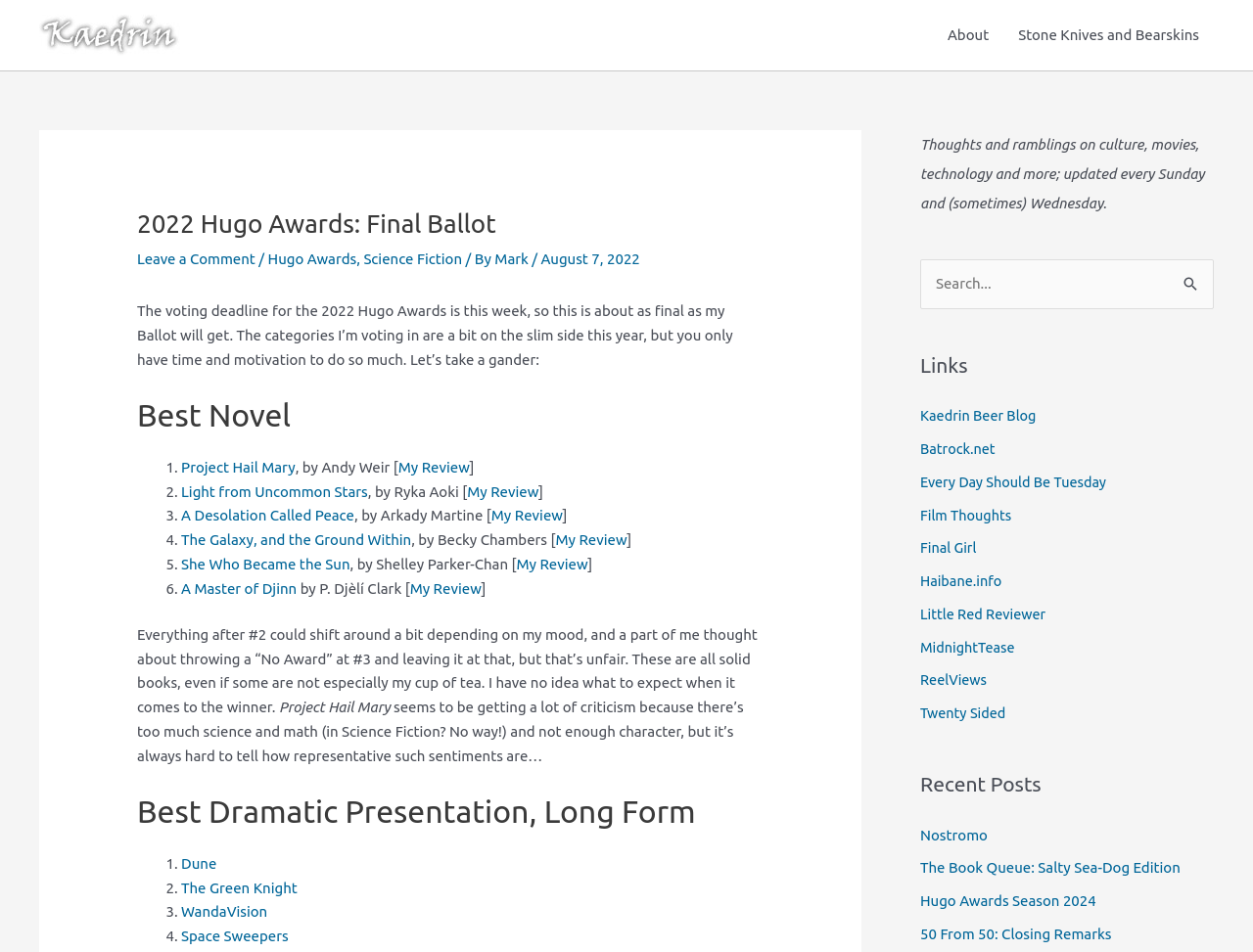Respond to the following question using a concise word or phrase: 
What is the name of the blog?

Kaedrin Weblog